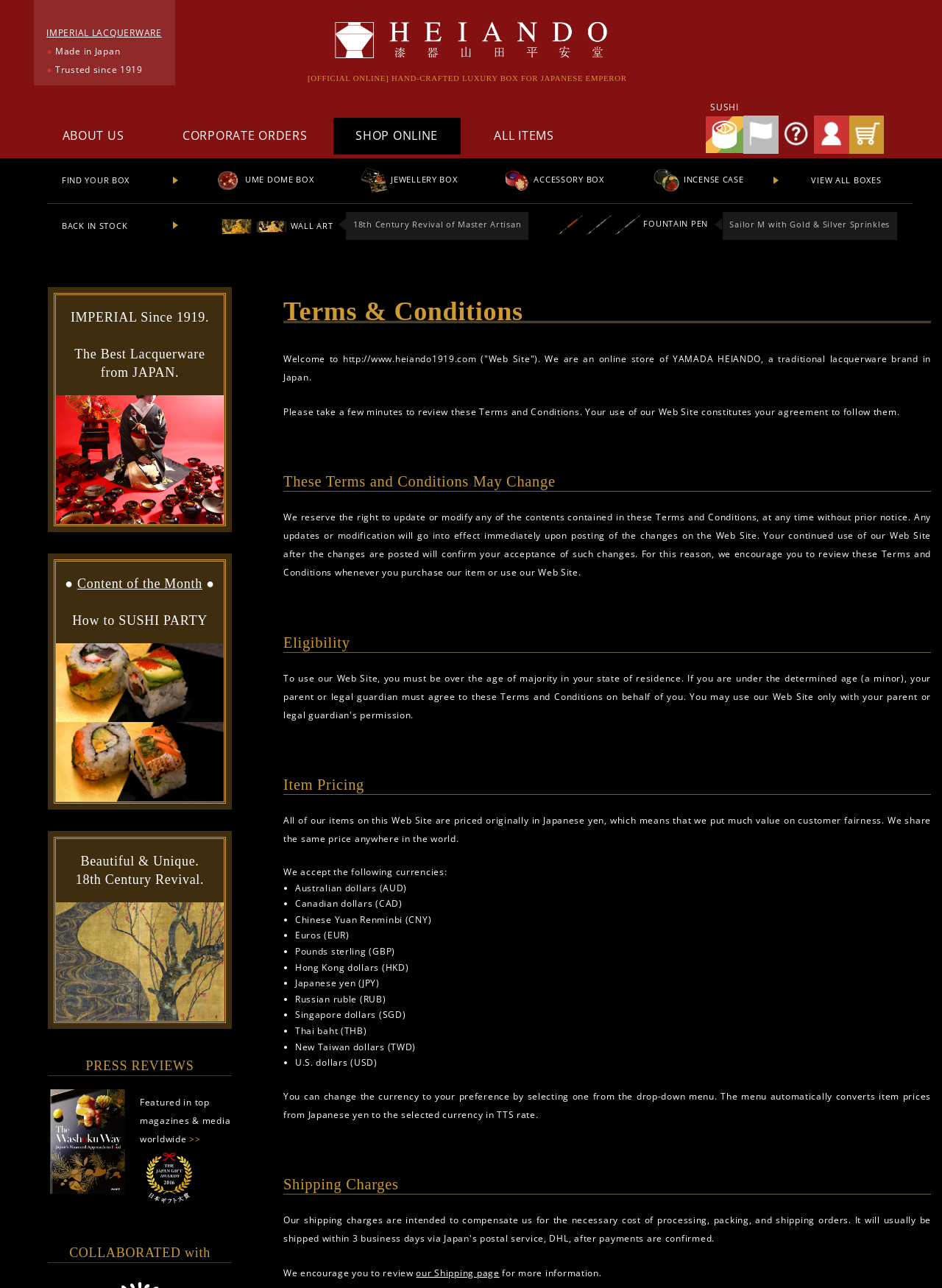Please specify the bounding box coordinates of the clickable section necessary to execute the following command: "View ALL ITEMS".

[0.524, 0.099, 0.588, 0.111]